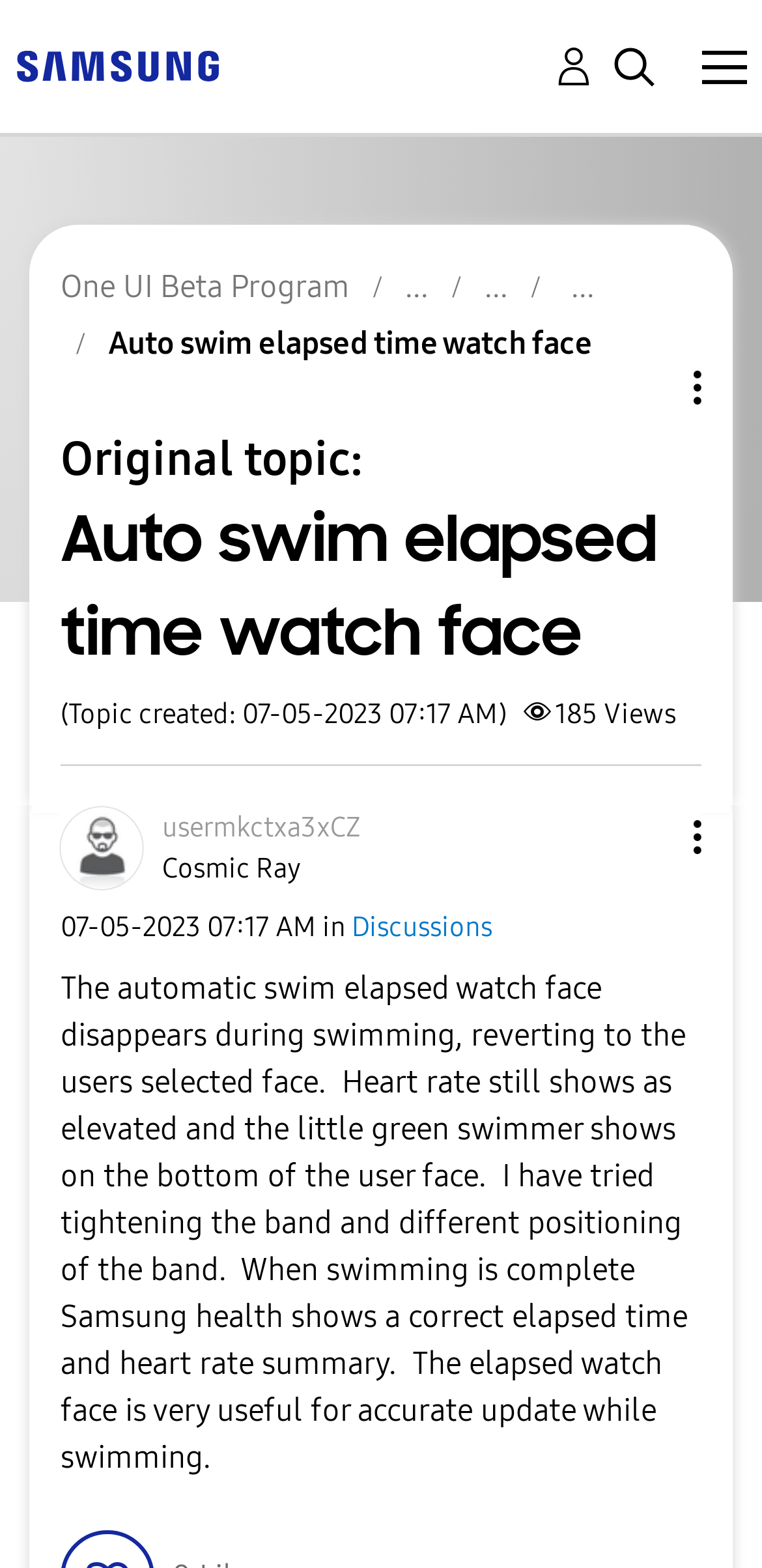What is the name of the program mentioned in the breadcrumbs?
We need a detailed and meticulous answer to the question.

I found the answer by looking at the breadcrumbs navigation section, where it says 'One UI Beta Program' as one of the links.